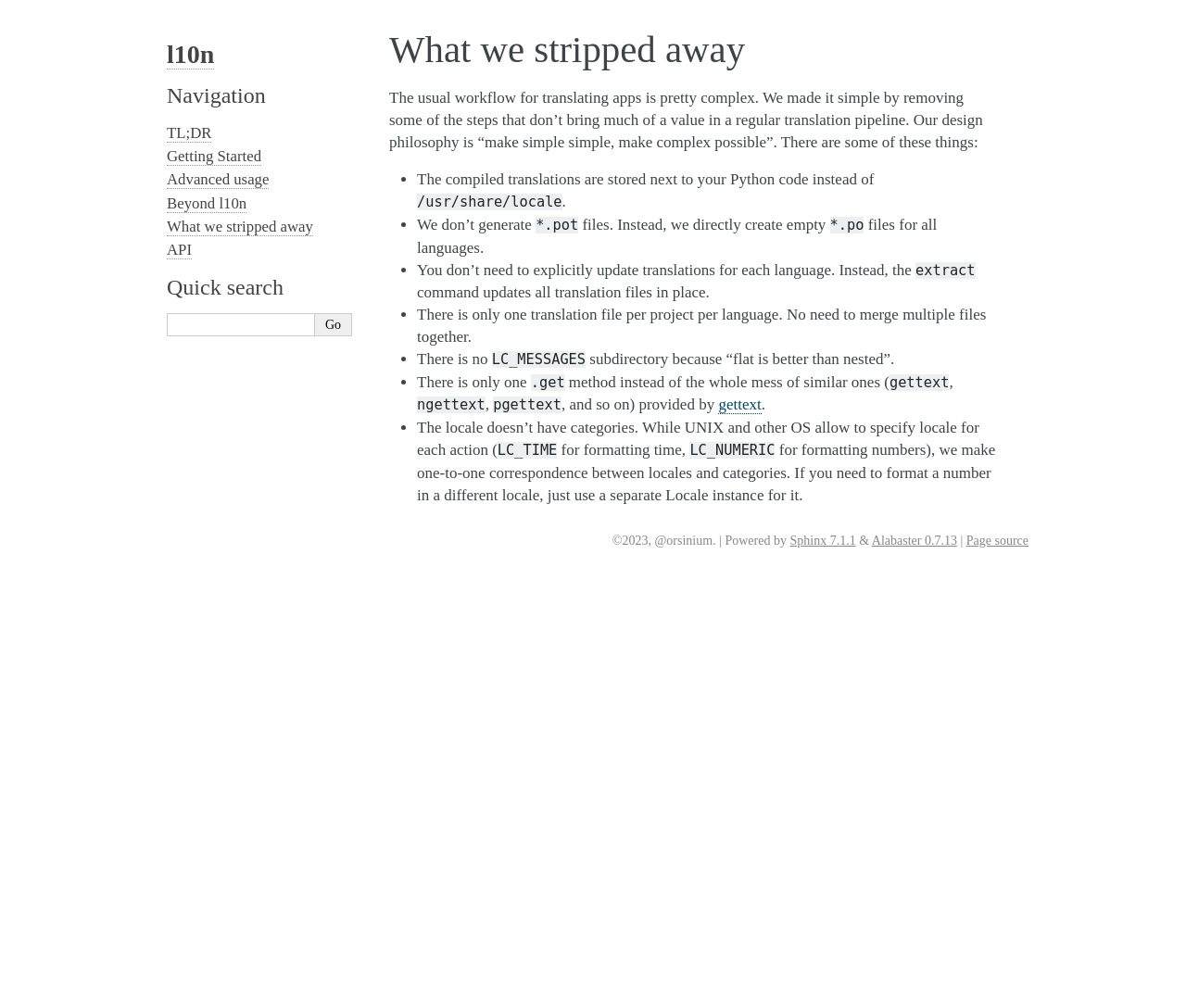Using the given element description, provide the bounding box coordinates (top-left x, top-left y, bottom-right x, bottom-right y) for the corresponding UI element in the screenshot: What we stripped away

[0.141, 0.216, 0.264, 0.234]